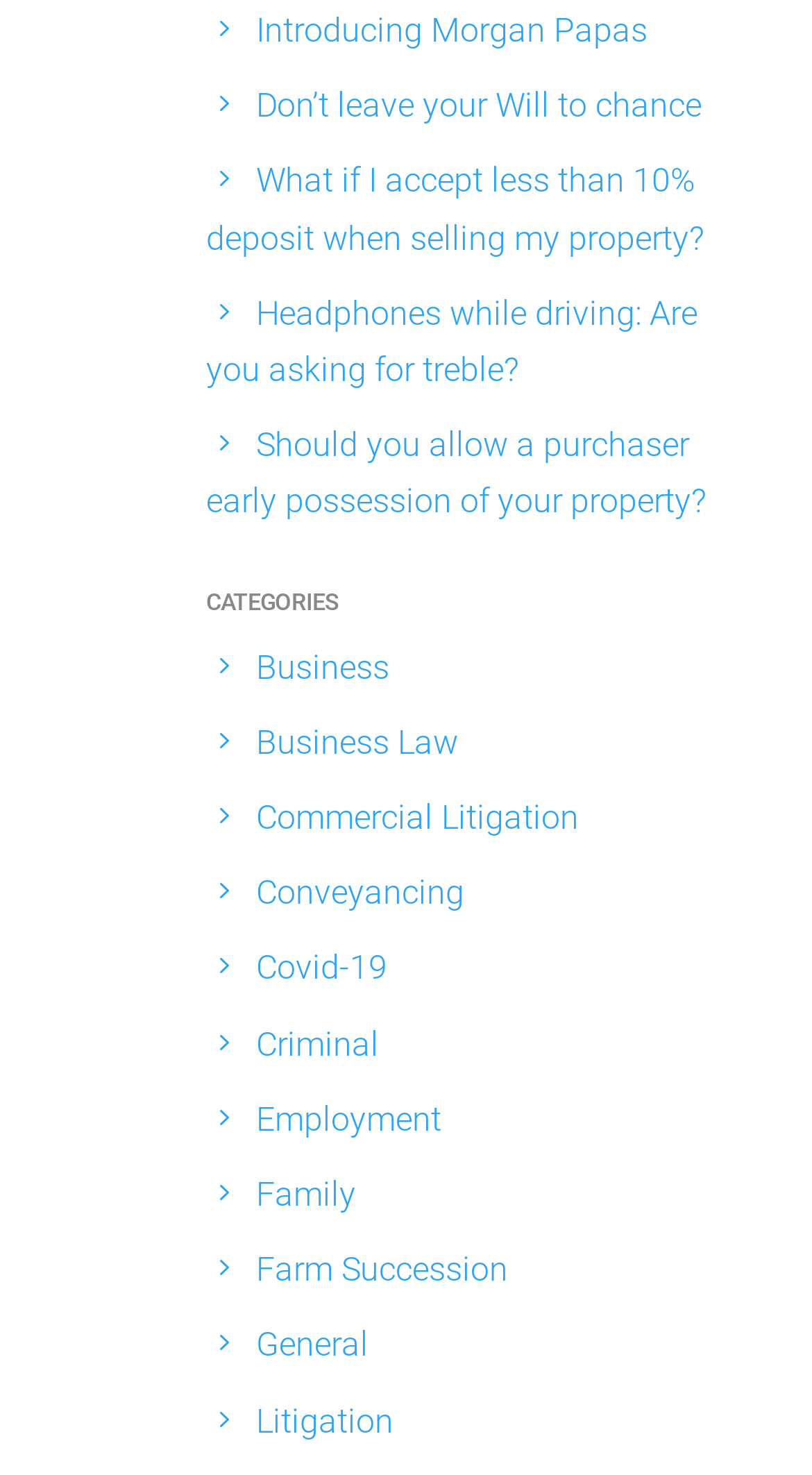Identify the bounding box coordinates for the UI element described as: "Introducing Morgan Papas". The coordinates should be provided as four floats between 0 and 1: [left, top, right, bottom].

[0.315, 0.007, 0.797, 0.034]